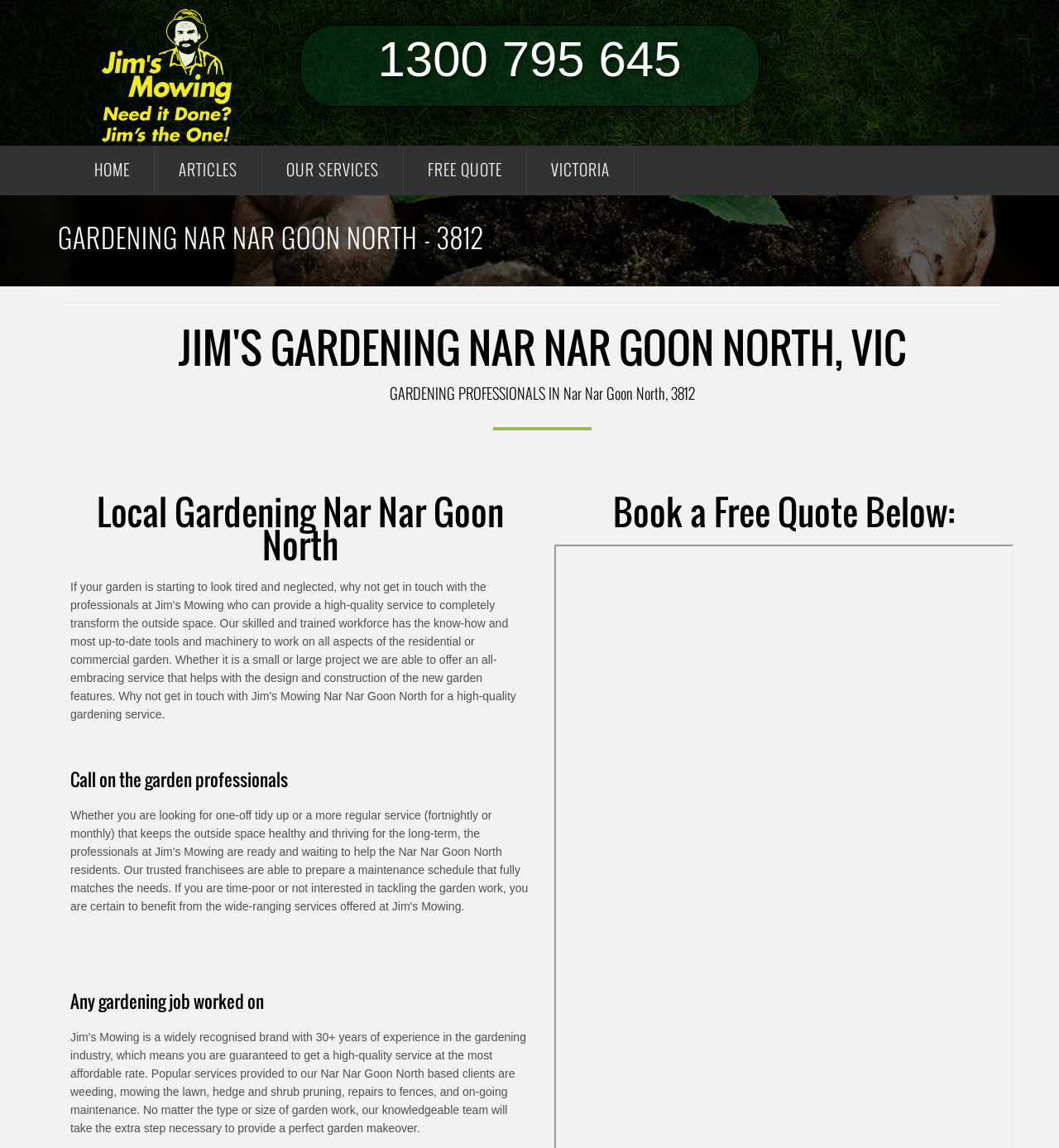Create a detailed narrative describing the layout and content of the webpage.

The webpage is about Jim's Mowing Local, a gardening service provider in Nar Nar Goon North, Victoria. At the top left corner, there is a logo of Jim's Mowing Nar Nar Goon North. Below the logo, there is a phone number "1300 795 645" displayed prominently. 

To the right of the logo, there are five navigation links: "HOME", "ARTICLES", "OUR SERVICES", "FREE QUOTE", and "VICTORIA", which are aligned horizontally. 

Below the navigation links, there is a heading that reads "GARDENING NAR NAR GOON NORTH - 3812". A horizontal separator line follows, separating the top section from the main content. 

The main content starts with a heading "JIM'S GARDENING NAR NAR GOON NORTH, VIC", followed by a paragraph of text that describes the gardening professionals in Nar Nar Goon North, 3812. 

Below the paragraph, there is a line separator image, followed by a non-descriptive text element. 

The next section is headed by "Local Gardening Nar Nar Goon North", followed by a heading that reads "Call on the garden professionals". 

Further down, there are two more headings: "Any gardening job worked on" and "Book a Free Quote Below:". The latter is positioned at the bottom right corner of the page.